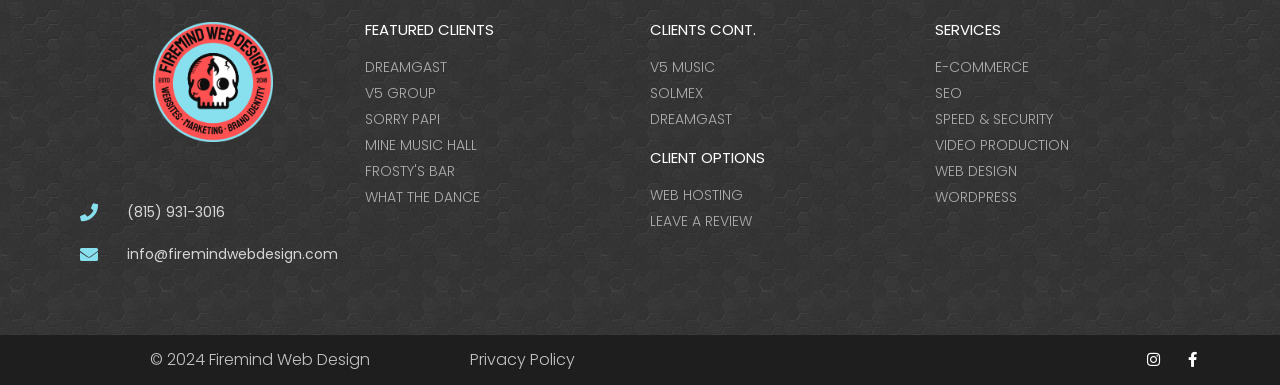What is the email address on the webpage?
Observe the image and answer the question with a one-word or short phrase response.

info@firemindwebdesign.com